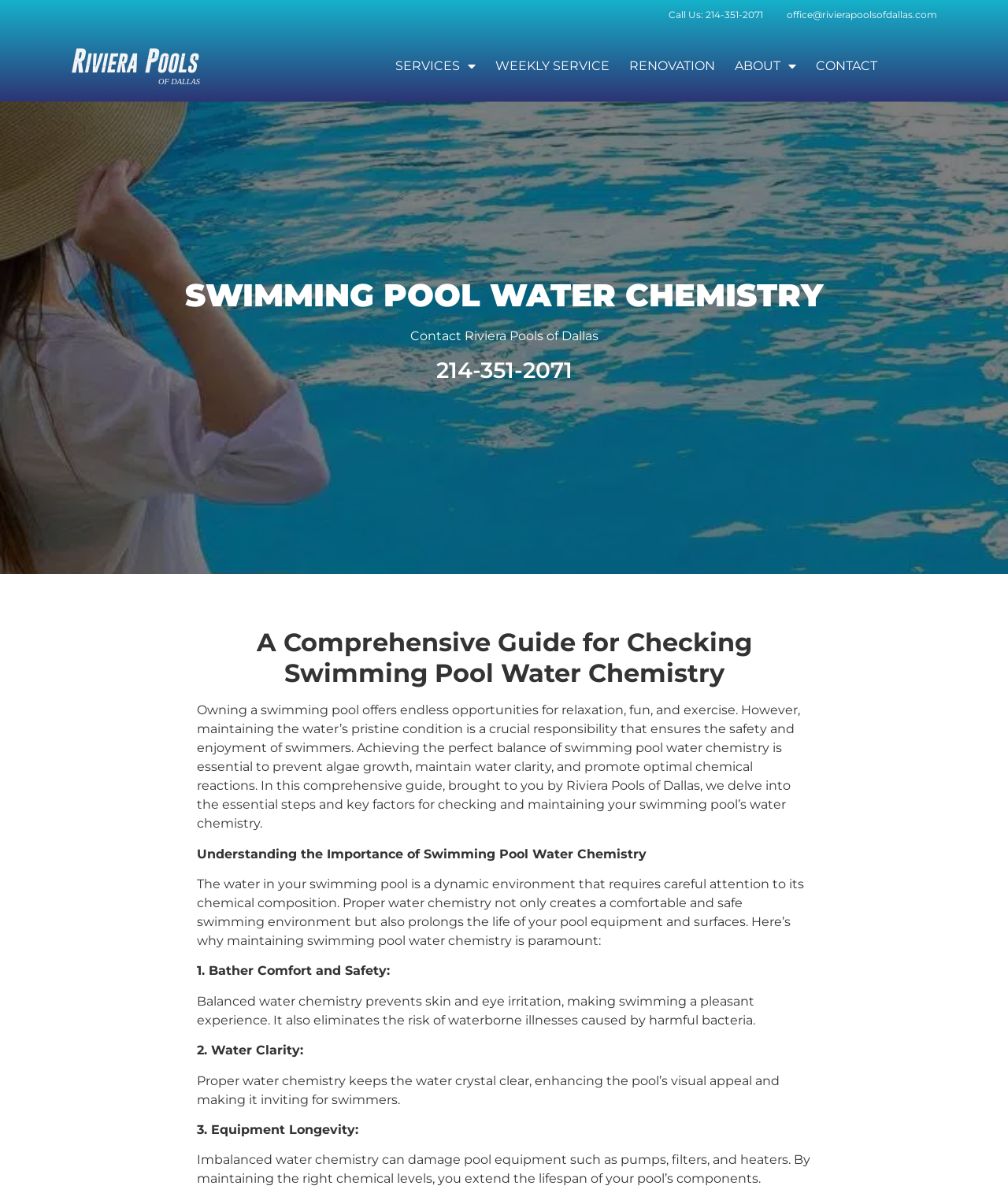Determine the bounding box coordinates of the section to be clicked to follow the instruction: "Read about WEEKLY SERVICE". The coordinates should be given as four float numbers between 0 and 1, formatted as [left, top, right, bottom].

[0.484, 0.042, 0.612, 0.068]